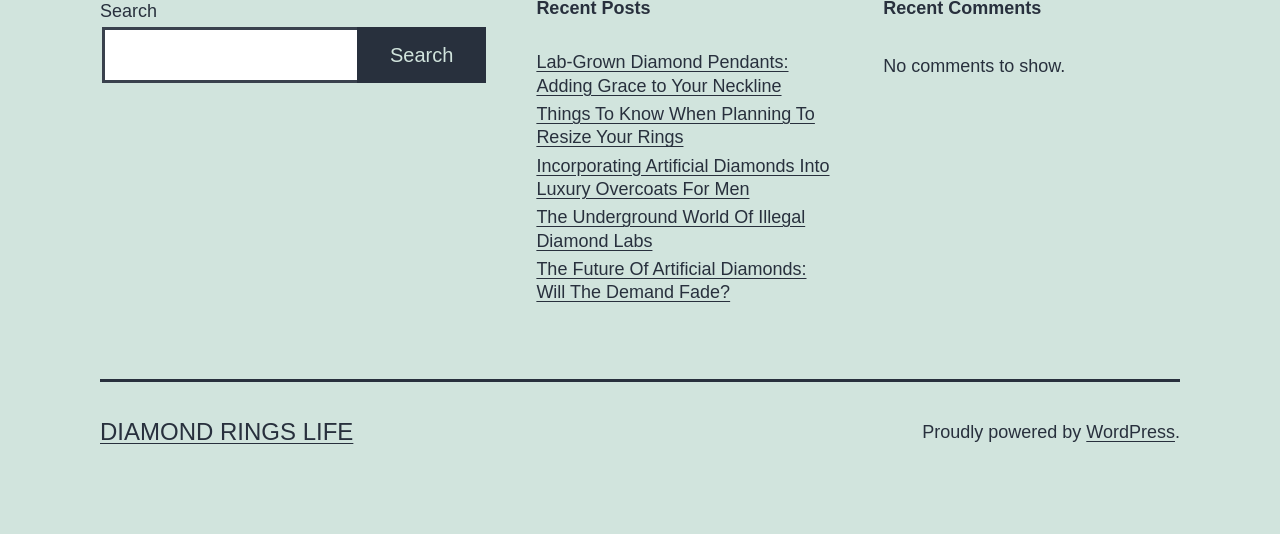How many comments are shown on this webpage?
Please provide a comprehensive answer based on the information in the image.

The webpage contains a static text element that says 'No comments to show.', which suggests that there are no comments displayed on the webpage.